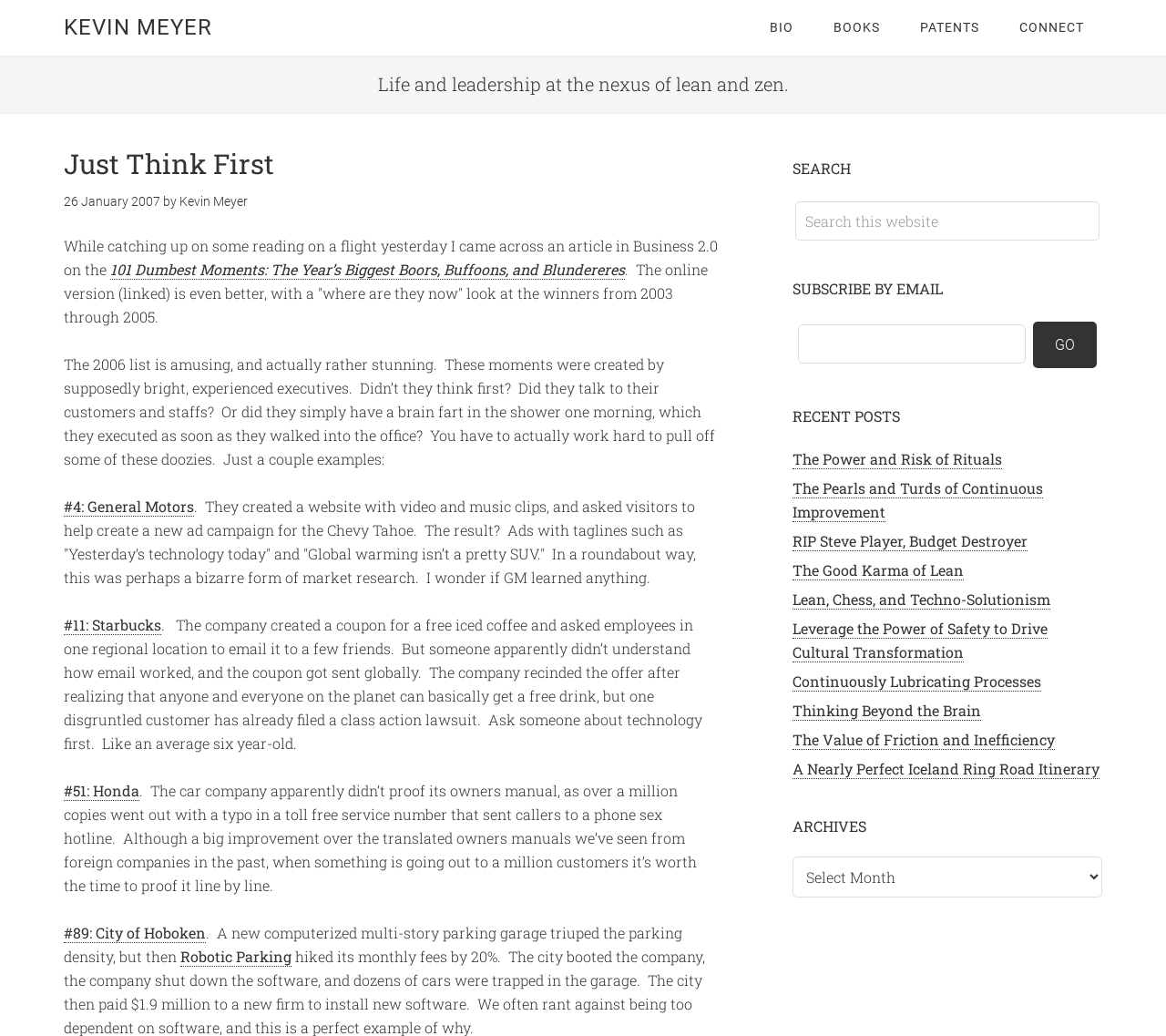Identify the main title of the webpage and generate its text content.

Just Think First